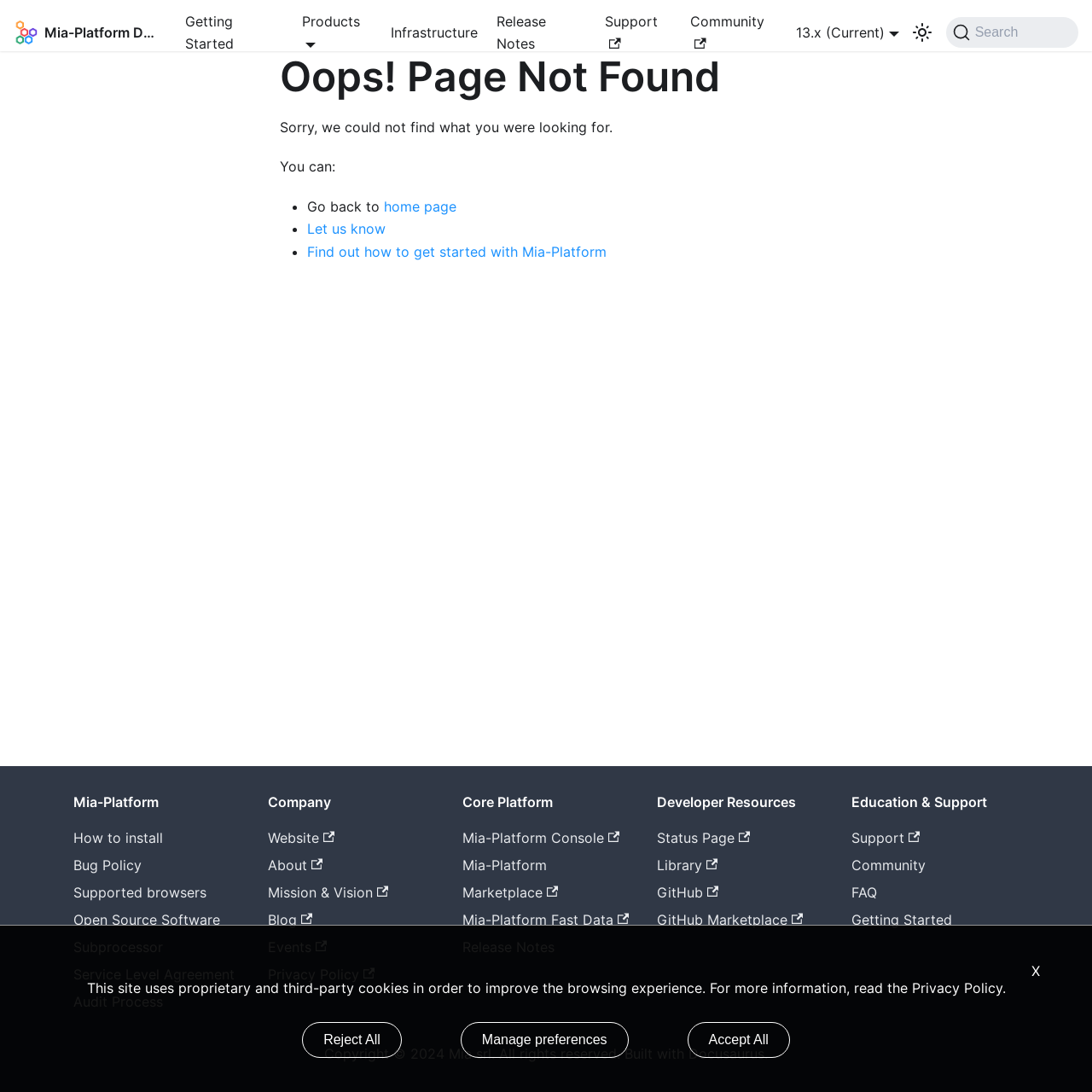Please respond to the question with a concise word or phrase:
What are the options to resolve the 'Page Not Found' issue?

Go back, Let us know, Get started